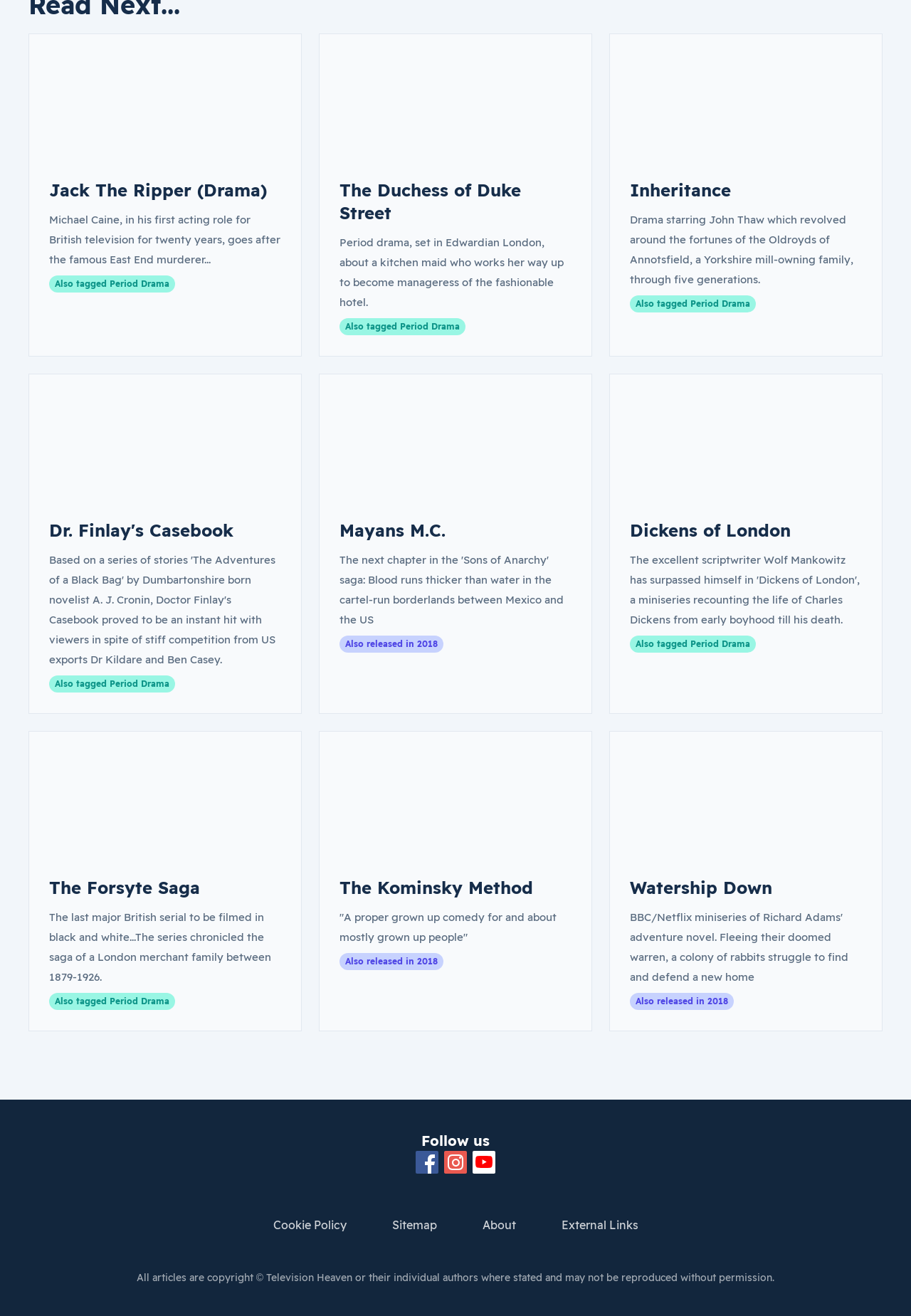What is the theme of the articles on this webpage?
Using the image, give a concise answer in the form of a single word or short phrase.

Period Drama